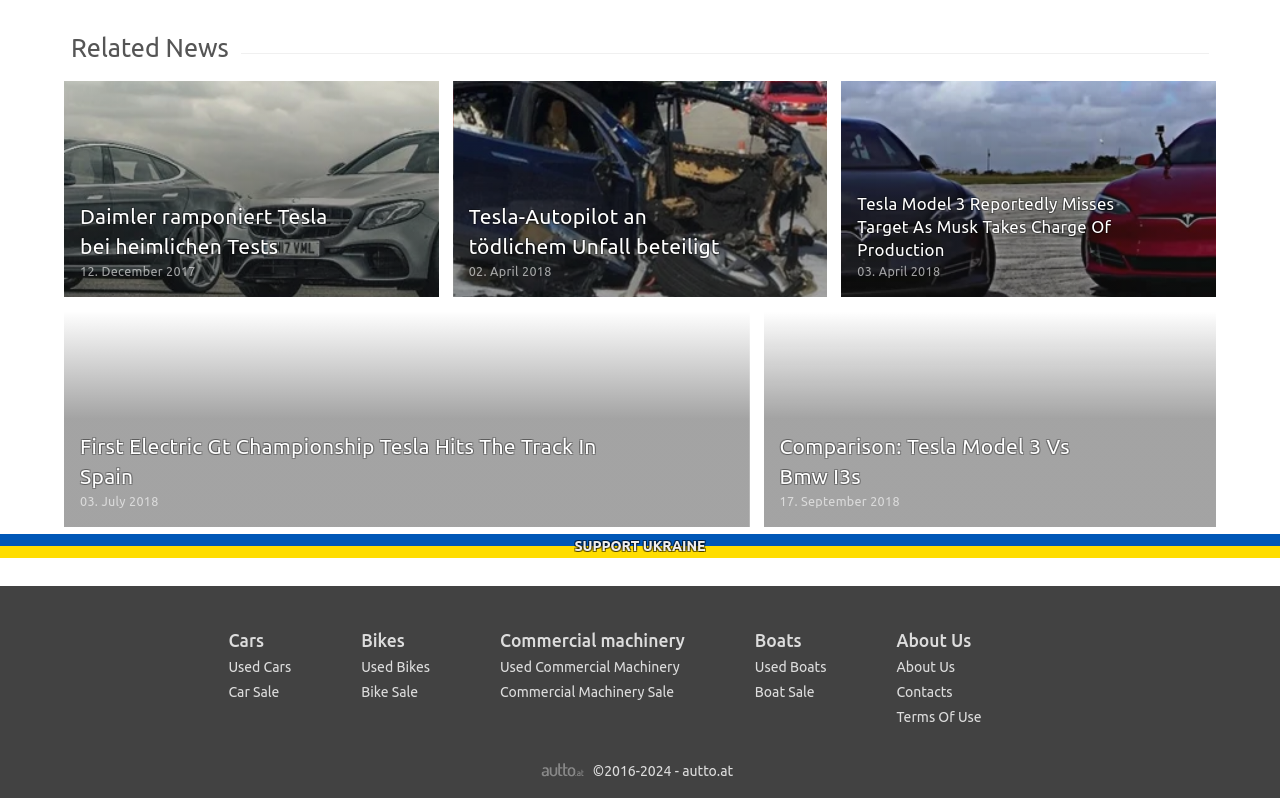Locate the UI element described as follows: "Contacts". Return the bounding box coordinates as four float numbers between 0 and 1 in the order [left, top, right, bottom].

[0.7, 0.857, 0.744, 0.877]